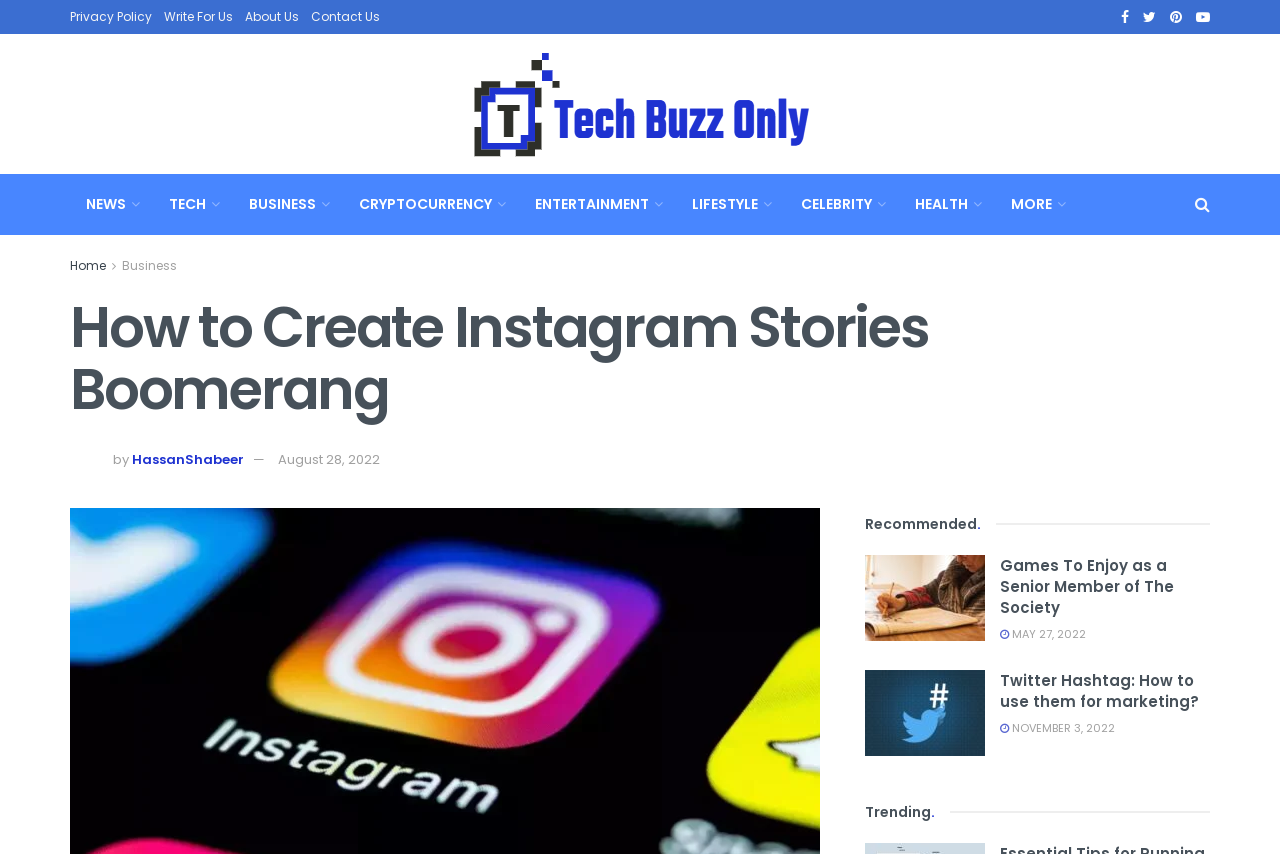Please identify the bounding box coordinates of the clickable area that will fulfill the following instruction: "Click on the 'Write For Us' link". The coordinates should be in the format of four float numbers between 0 and 1, i.e., [left, top, right, bottom].

[0.128, 0.0, 0.182, 0.04]